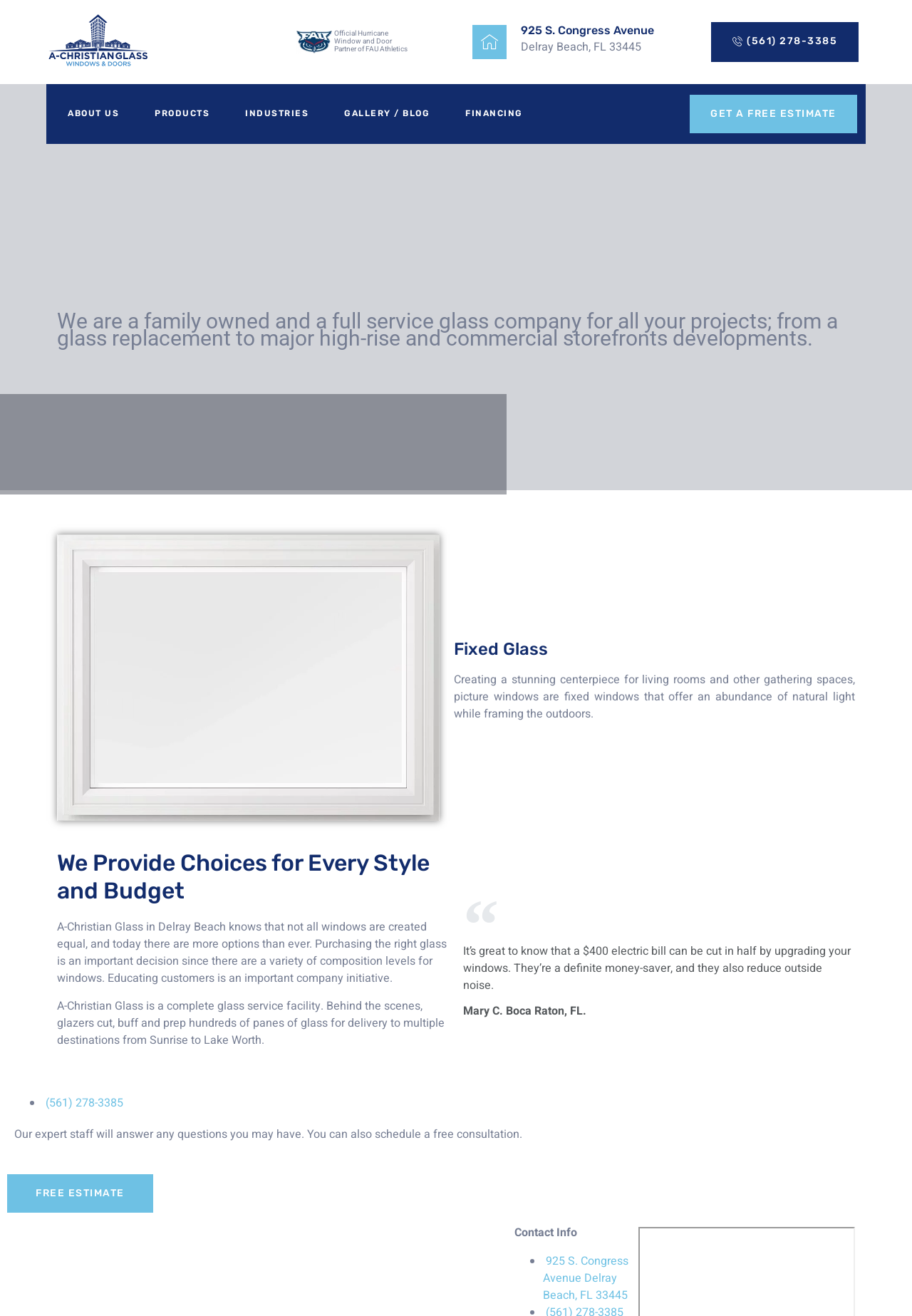Please identify the coordinates of the bounding box for the clickable region that will accomplish this instruction: "Click the 'ABOUT US' link".

[0.051, 0.064, 0.146, 0.109]